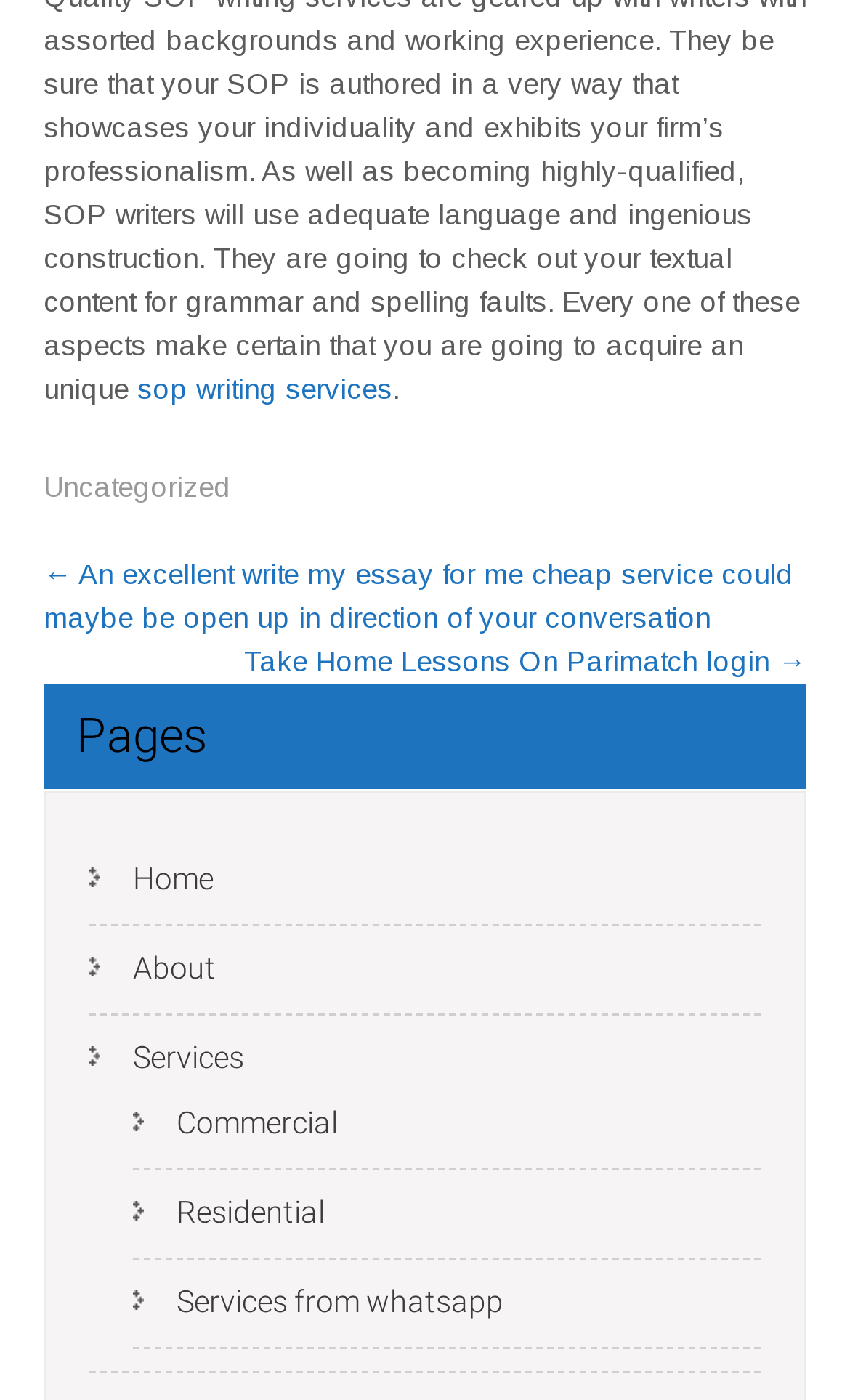Indicate the bounding box coordinates of the element that needs to be clicked to satisfy the following instruction: "Read the previous post". The coordinates should be four float numbers between 0 and 1, i.e., [left, top, right, bottom].

[0.051, 0.398, 0.933, 0.453]